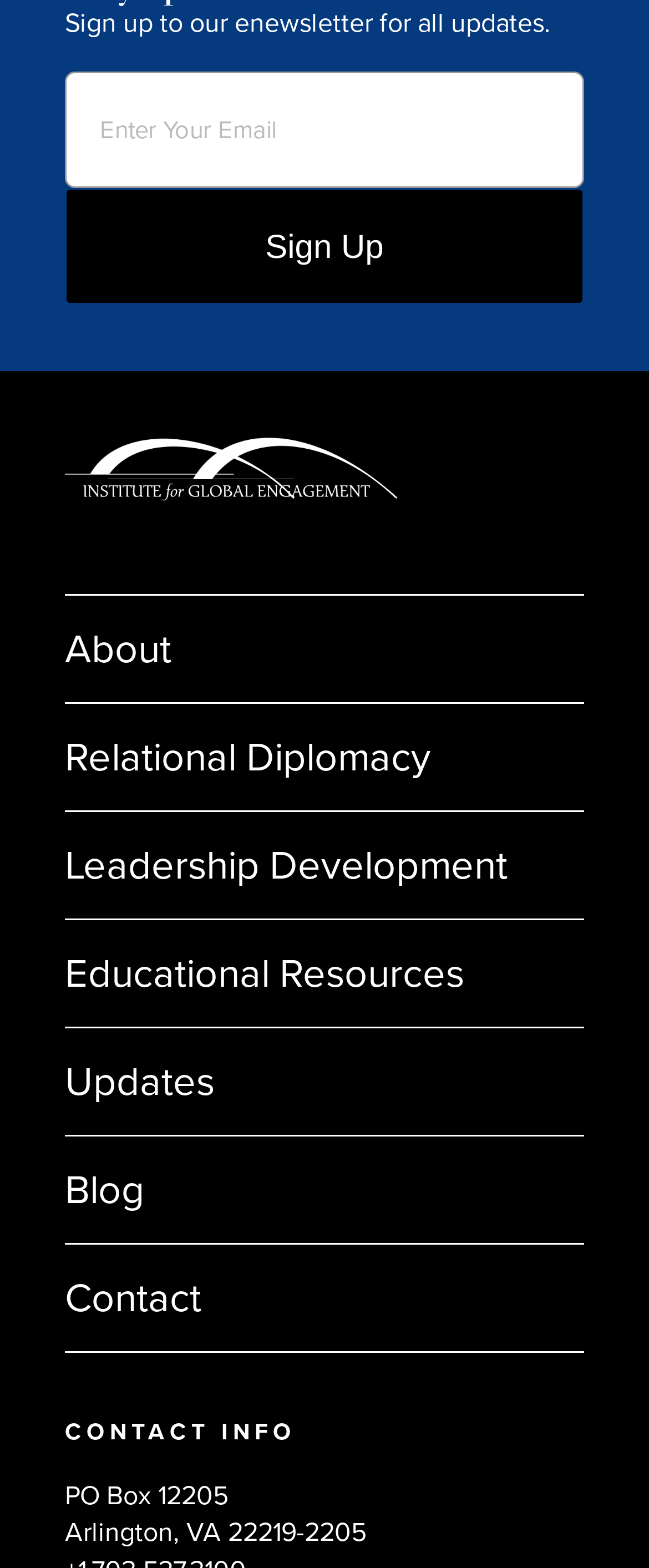Given the element description, predict the bounding box coordinates in the format (top-left x, top-left y, bottom-right x, bottom-right y). Make sure all values are between 0 and 1. Here is the element description: alt="Institute for Global Engagement"

[0.1, 0.279, 0.613, 0.319]